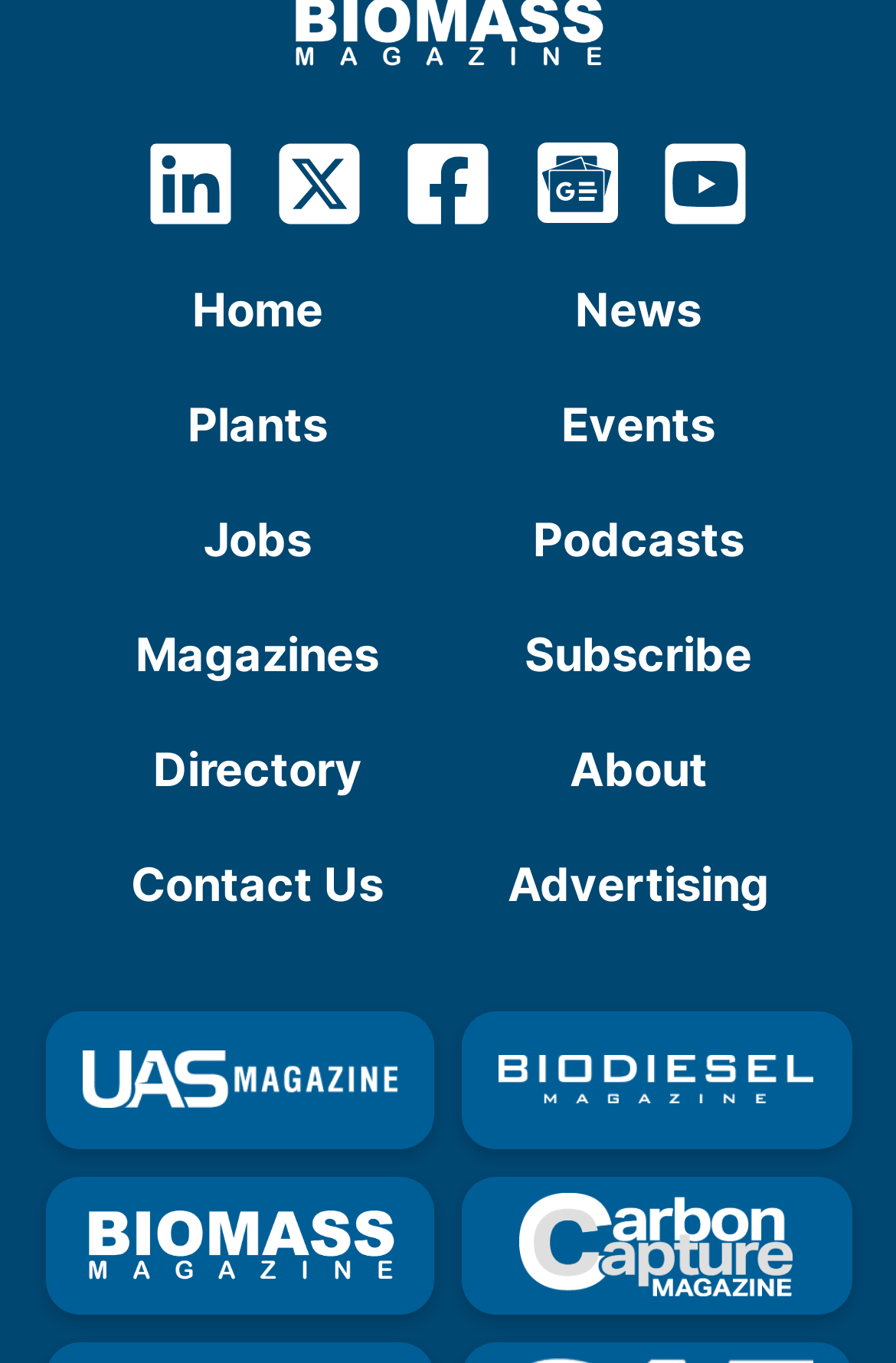Find the bounding box coordinates for the area that should be clicked to accomplish the instruction: "Explore the Plants section".

[0.209, 0.286, 0.366, 0.37]